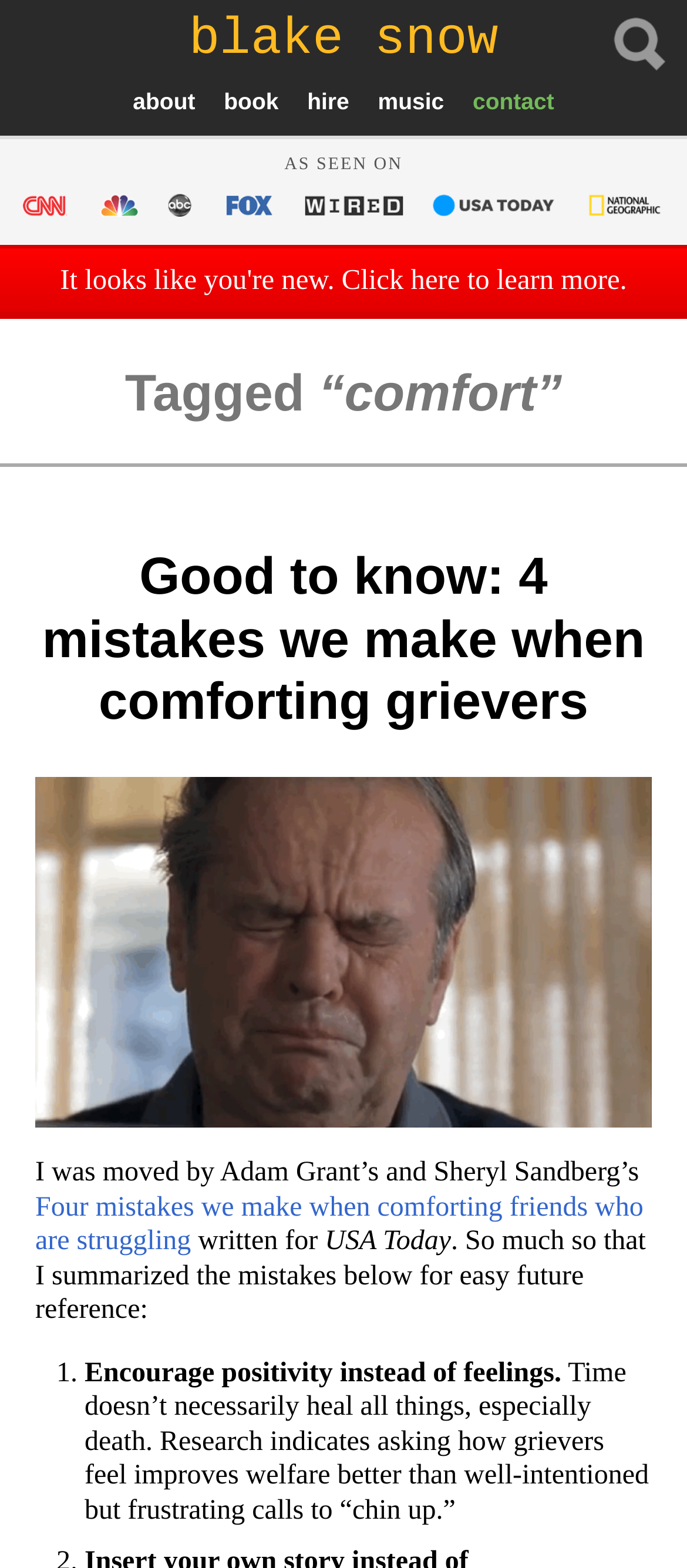Provide the bounding box coordinates of the section that needs to be clicked to accomplish the following instruction: "go to the hire page."

[0.43, 0.05, 0.525, 0.079]